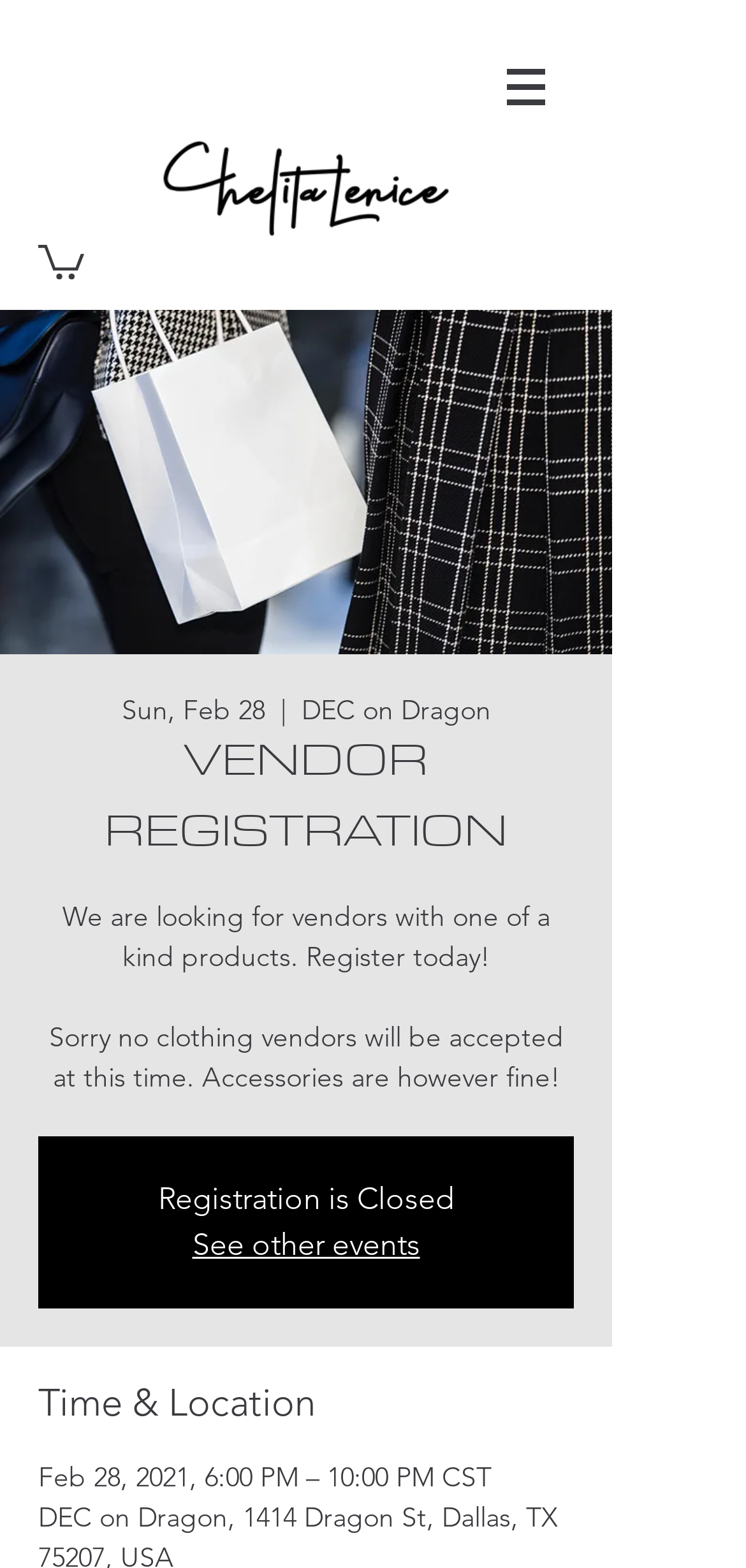Using the description "See other events", locate and provide the bounding box of the UI element.

[0.258, 0.782, 0.563, 0.805]